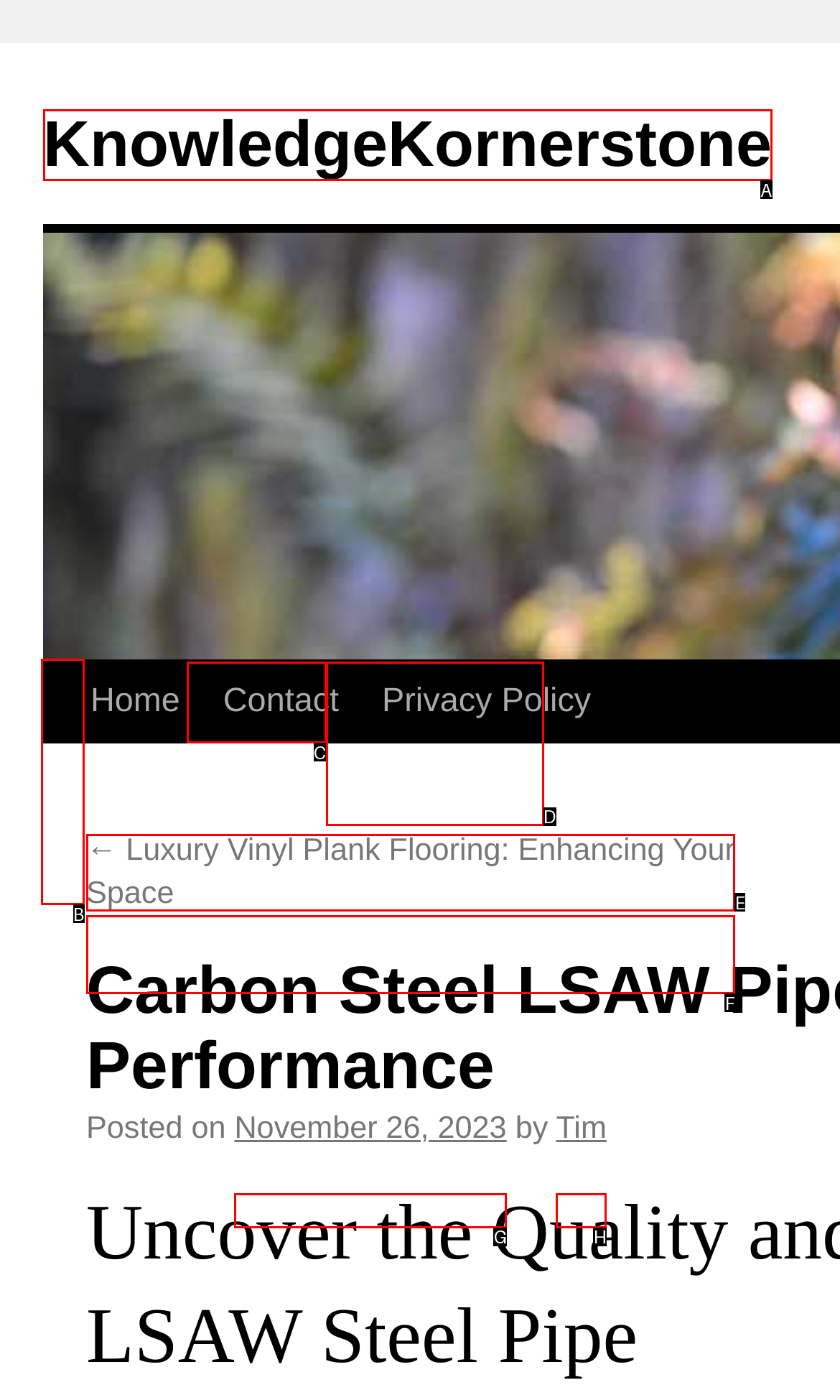Identify the correct UI element to click on to achieve the following task: visit previous article Respond with the corresponding letter from the given choices.

E